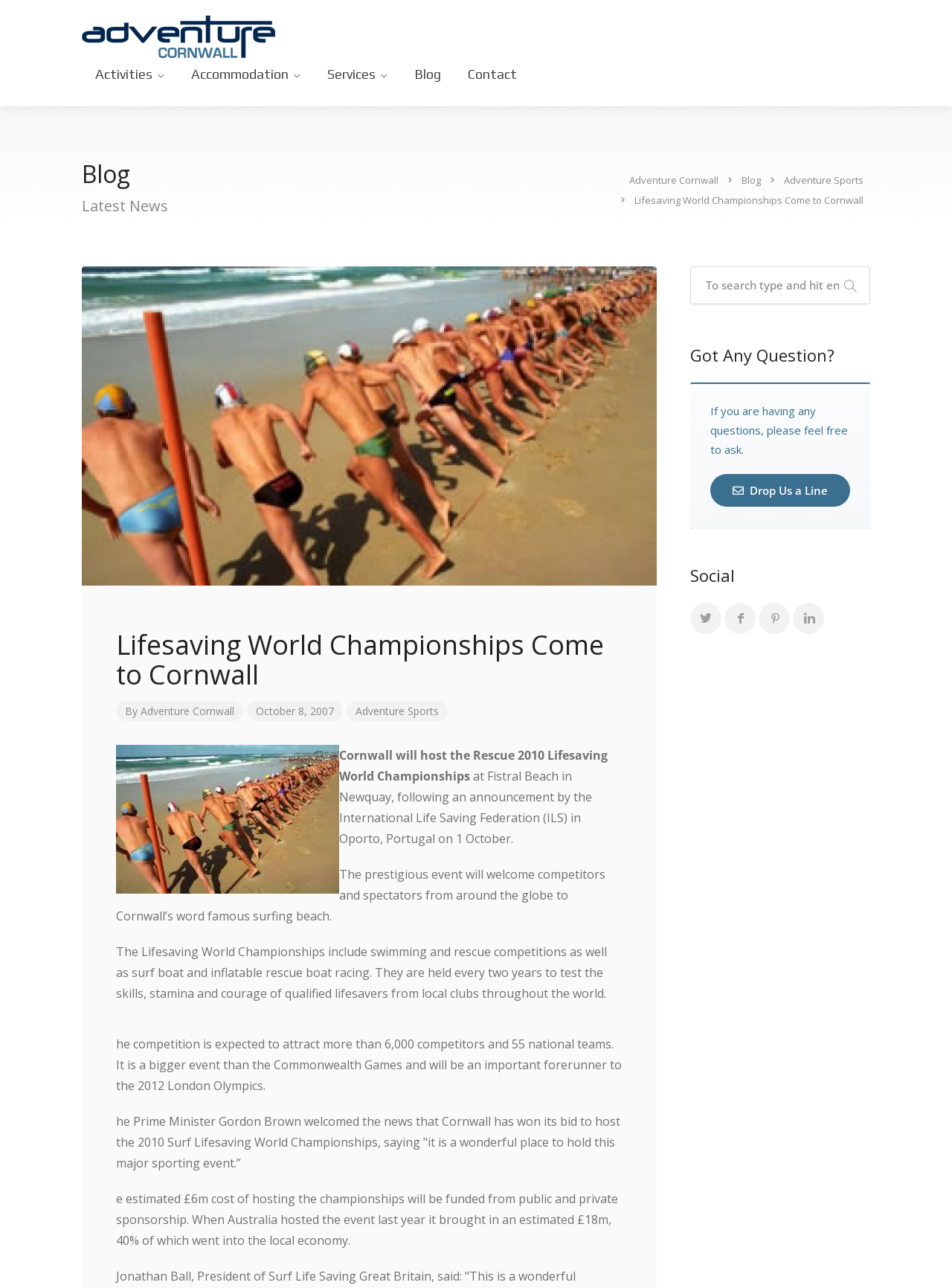Explain the contents of the webpage comprehensively.

The webpage is about the Lifesaving World Championships coming to Cornwall, with a focus on the 2010 Rescue Lifesaving World Championships at Fistral Beach in Newquay. 

At the top, there is a logo and a navigation menu with five links: "Activities", "Accommodation", "Services", "Blog", and "Contact". Below the navigation menu, there is a heading "Blog" and a subheading "Latest News". 

On the left side, there is a large image related to the Lifesaving World Championships, and below it, there are three links: "Adventure Cornwall", "Blog", and "Adventure Sports". 

The main content of the webpage is a news article about Cornwall hosting the 2010 Lifesaving World Championships. The article is divided into several paragraphs, describing the event, its significance, and its expected impact on the local economy. 

On the right side, there is a section with a heading "Got Any Question?" and a subheading "If you are having any questions, please feel free to ask." Below it, there is a link to contact the website. 

Further down, there is a section with a heading "Social" and four links to social media platforms: Twitter, Facebook, and two others. 

At the bottom, there is a search box and an advertisement iframe.